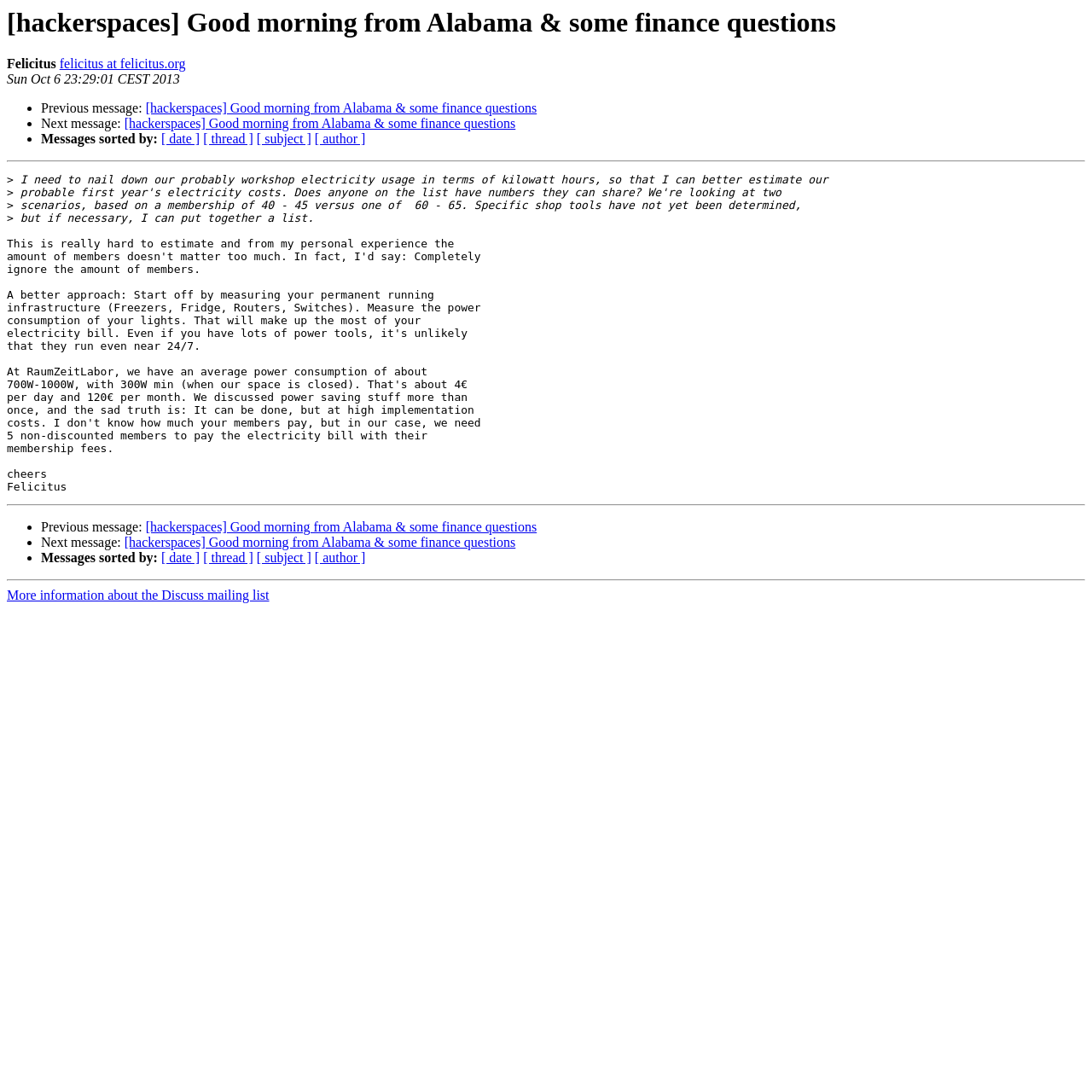Identify the first-level heading on the webpage and generate its text content.

[hackerspaces] Good morning from Alabama & some finance questions